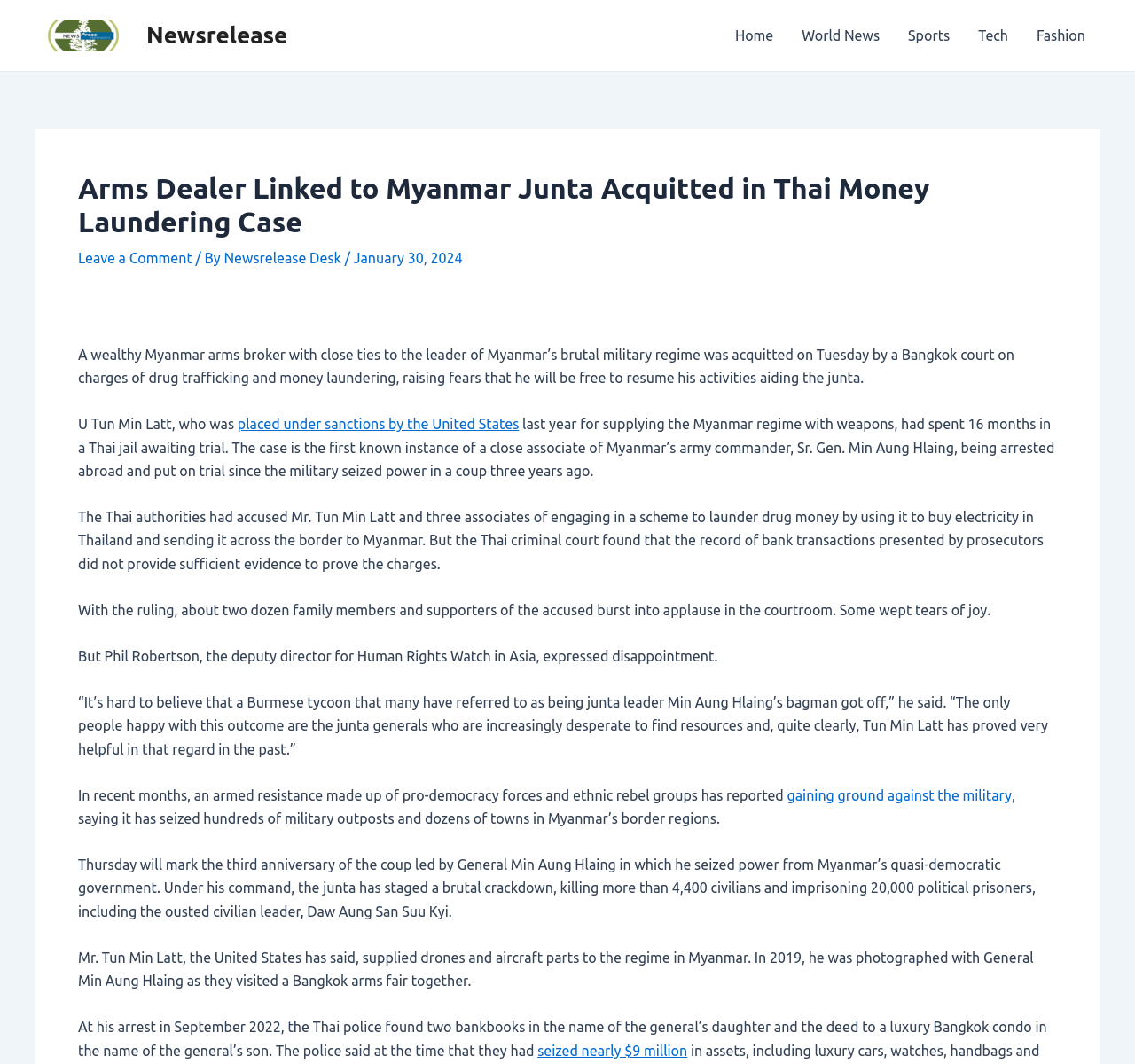How much money was seized by the Thai police at the time of the arrest?
Carefully analyze the image and provide a thorough answer to the question.

I found the answer by reading the text, which states that at the time of the arrest, the Thai police found two bankbooks in the name of the general's daughter and the deed to a luxury Bangkok condo in the name of the general's son, and seized nearly $9 million.